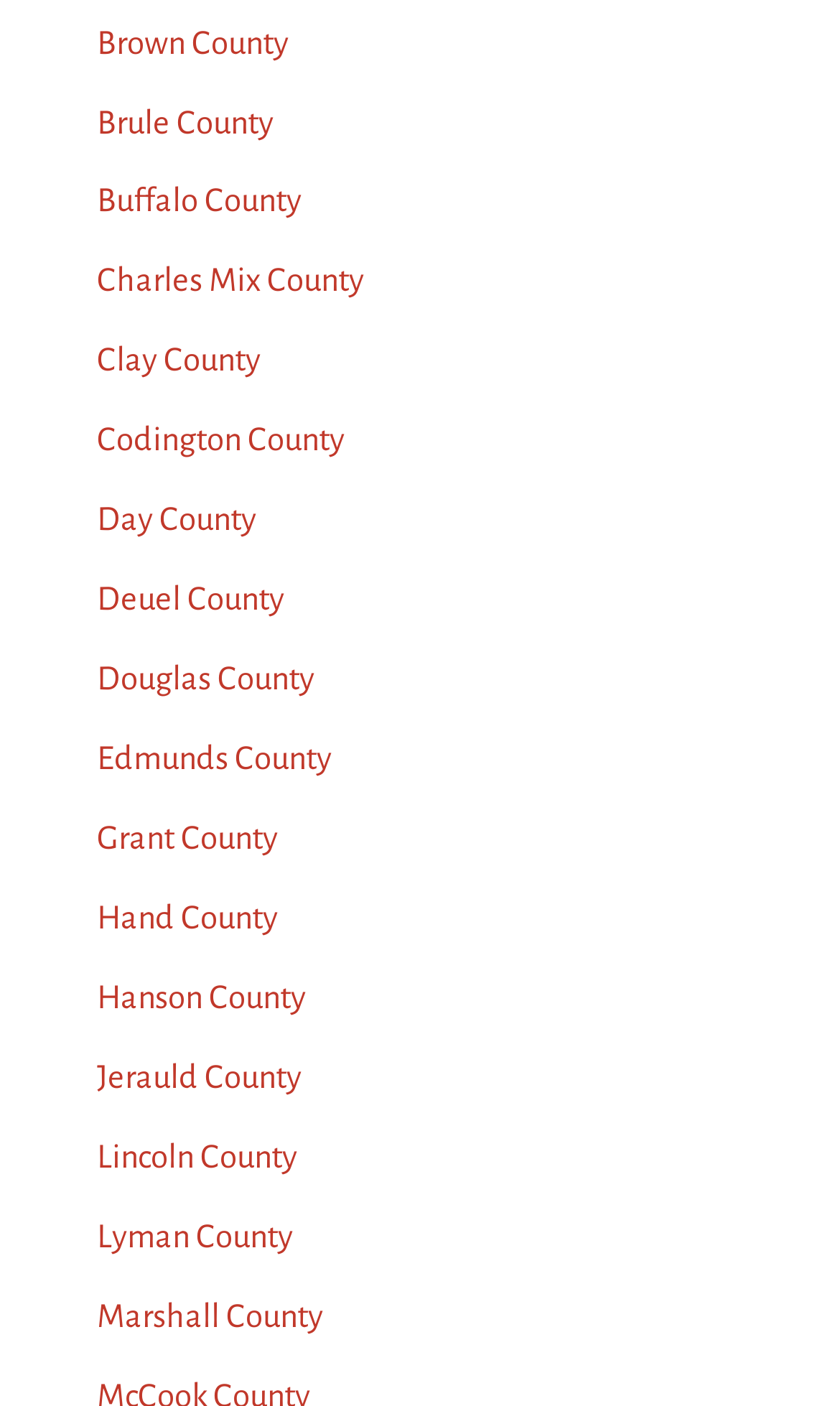Bounding box coordinates must be specified in the format (top-left x, top-left y, bottom-right x, bottom-right y). All values should be floating point numbers between 0 and 1. What are the bounding box coordinates of the UI element described as: Lyman County

[0.115, 0.867, 0.349, 0.891]